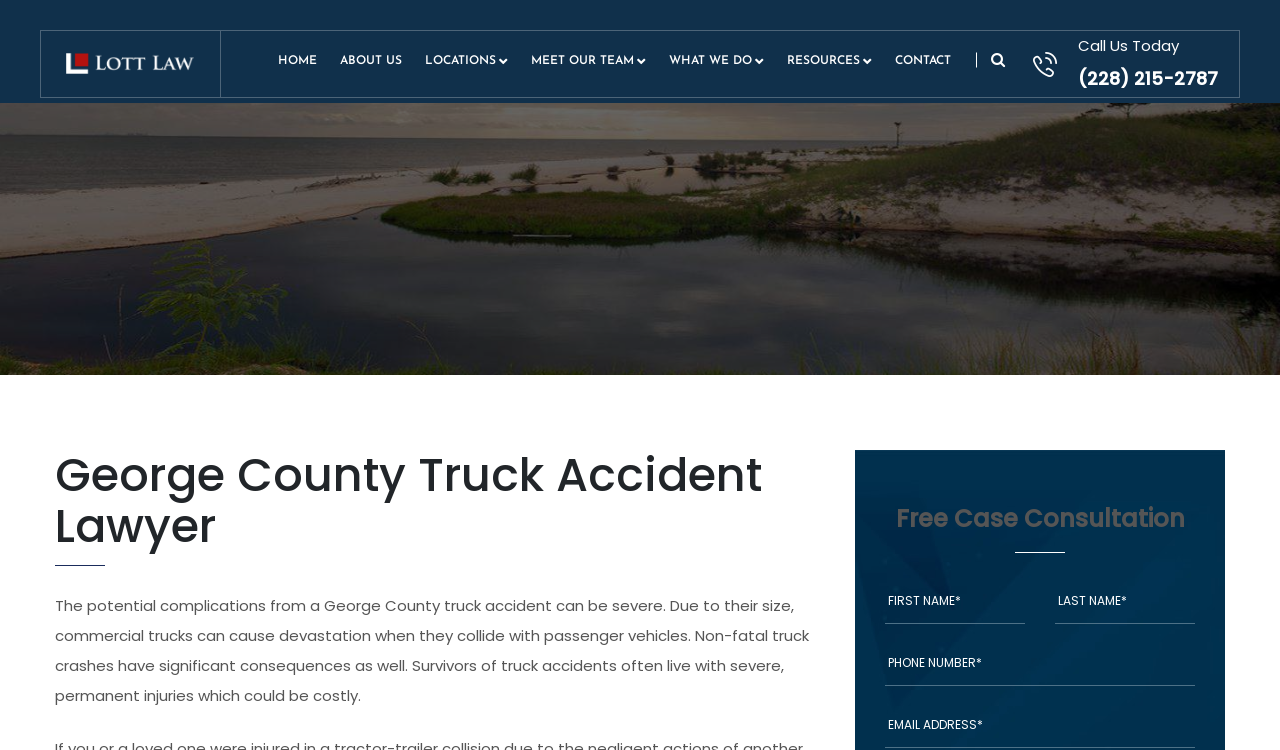Identify the bounding box coordinates of the HTML element based on this description: "Common Credit Report Errors".

[0.64, 0.332, 0.757, 0.417]